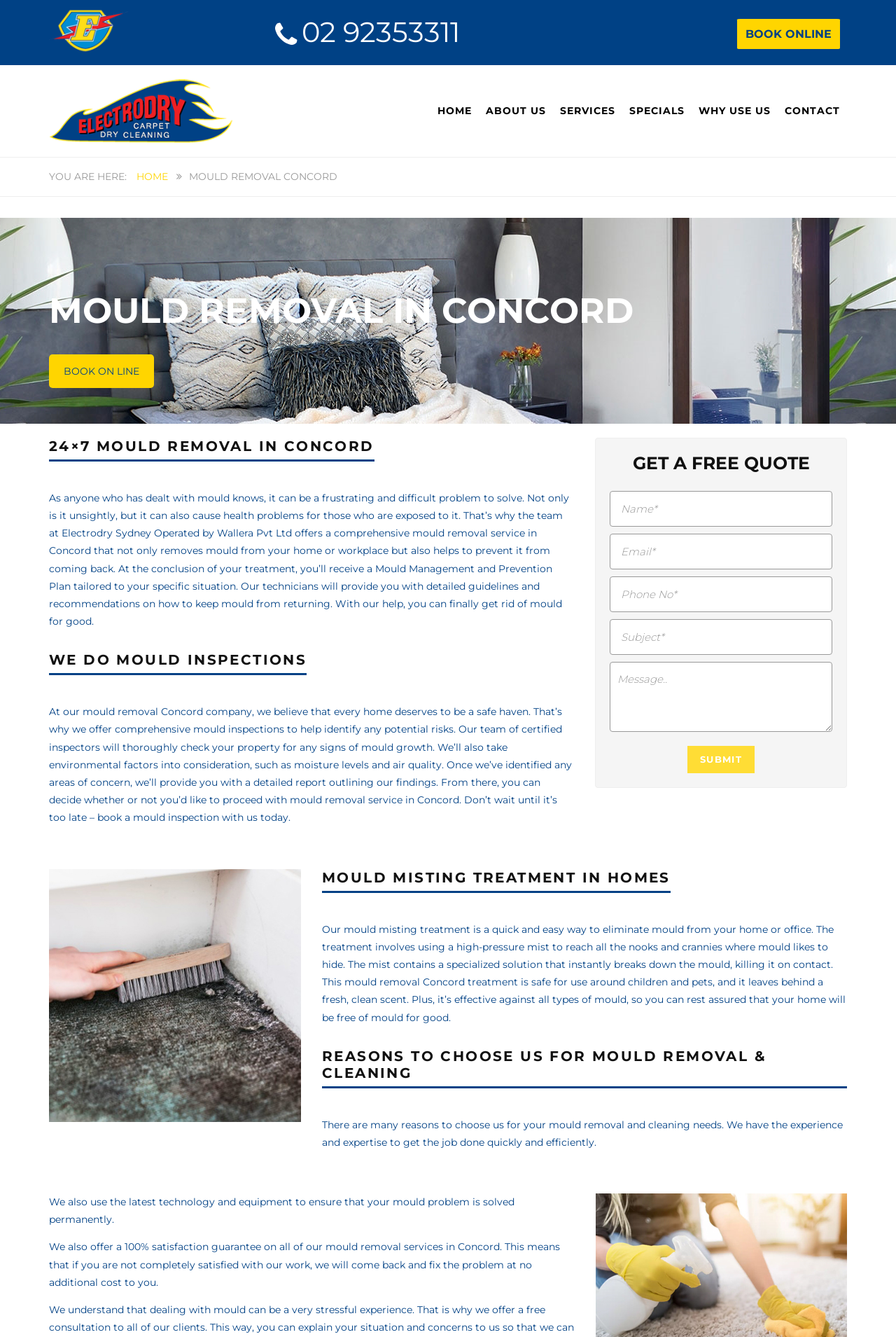Select the bounding box coordinates of the element I need to click to carry out the following instruction: "Call the phone number 02 92353311".

[0.337, 0.011, 0.521, 0.037]